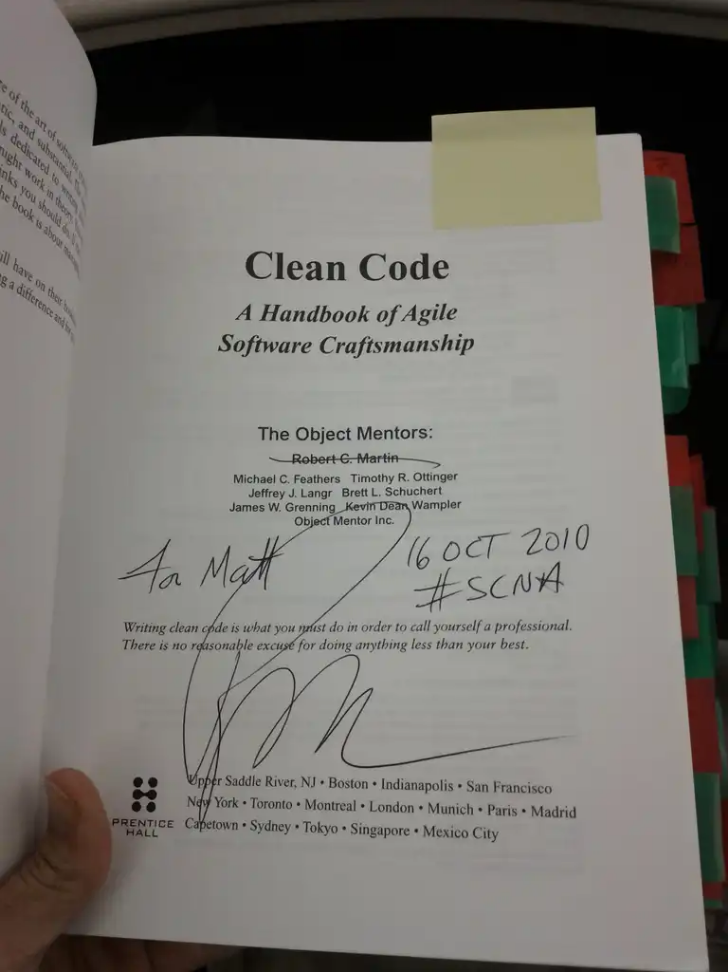Using the information in the image, give a comprehensive answer to the question: 
To whom is the personal inscription addressed?

The caption states that the page bears a personal inscription addressed to 'Matt', which suggests that the inscription is intended for someone named Matt.